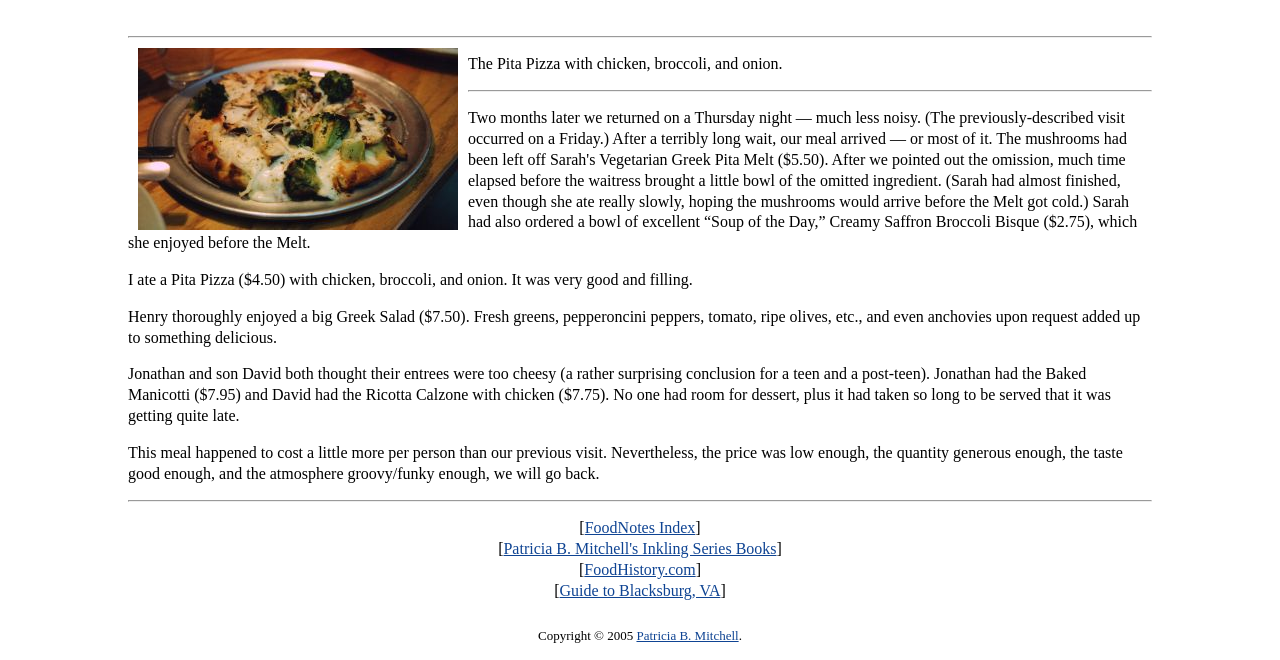Determine the bounding box coordinates of the UI element described by: "proven penis enlargement methods".

None